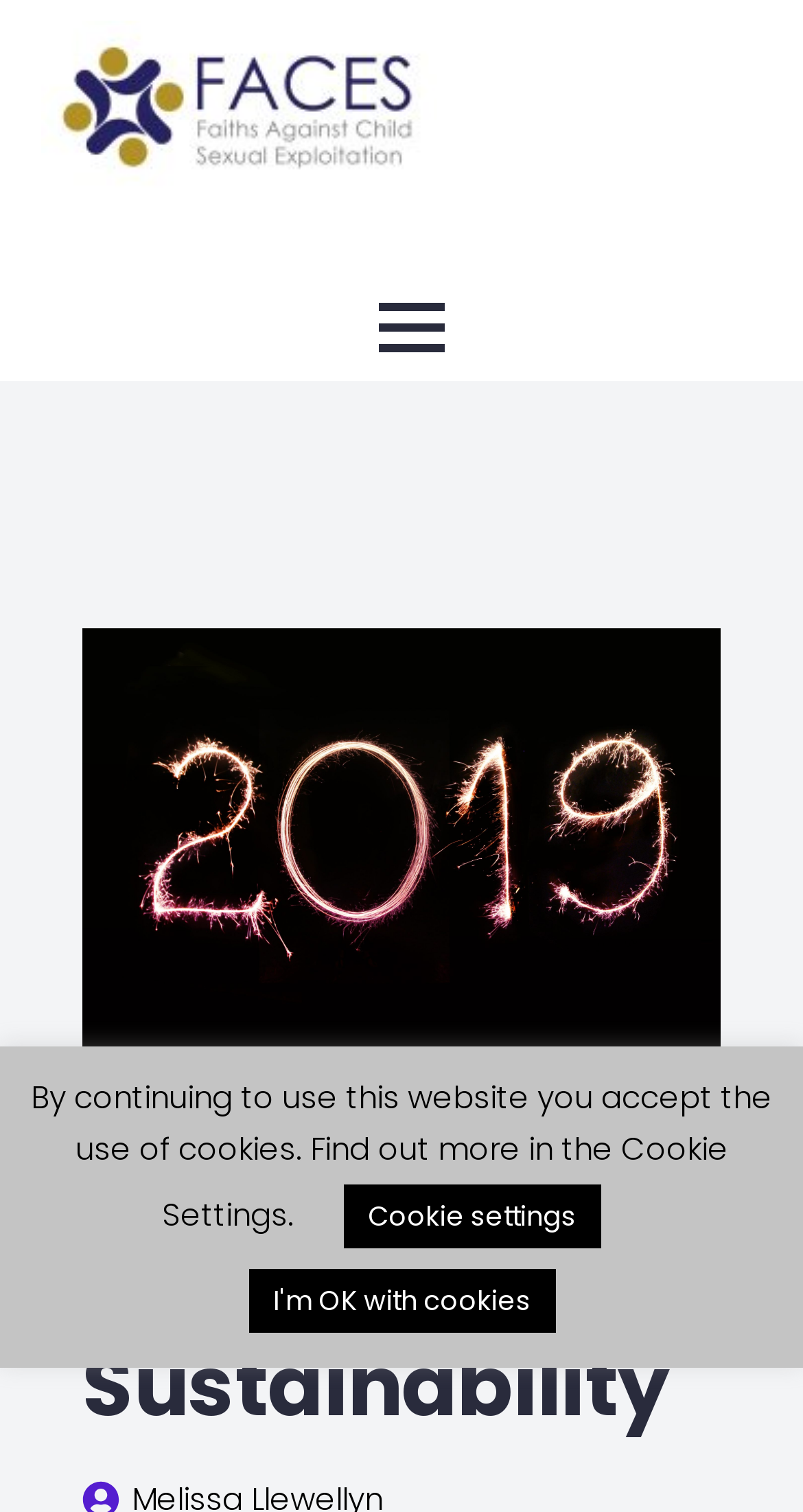Use a single word or phrase to answer the following:
What is the purpose of the 'Cookie settings' button?

To find out more about cookies